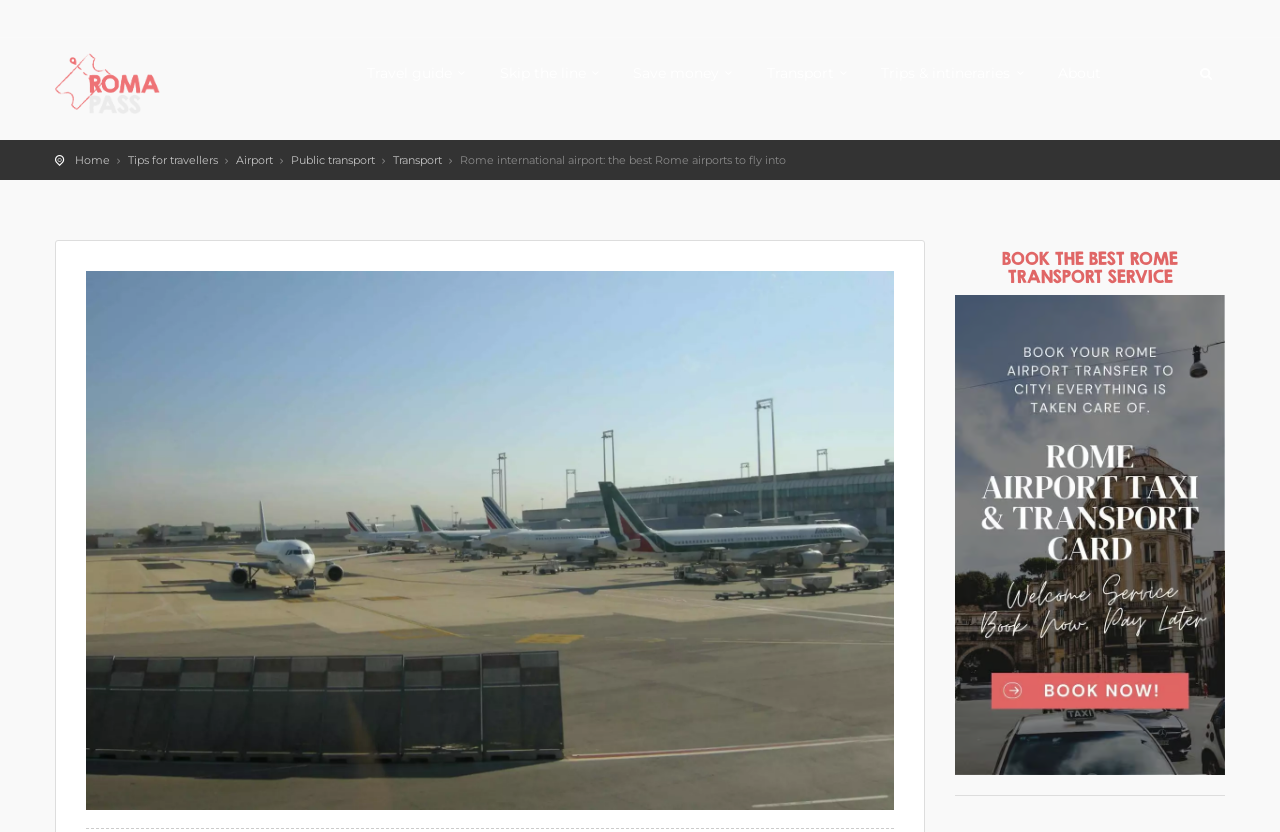Provide a one-word or one-phrase answer to the question:
What is the purpose of the 'BOOK THE BEST ROME TRANSPORT SERVICE' section?

To book transport service